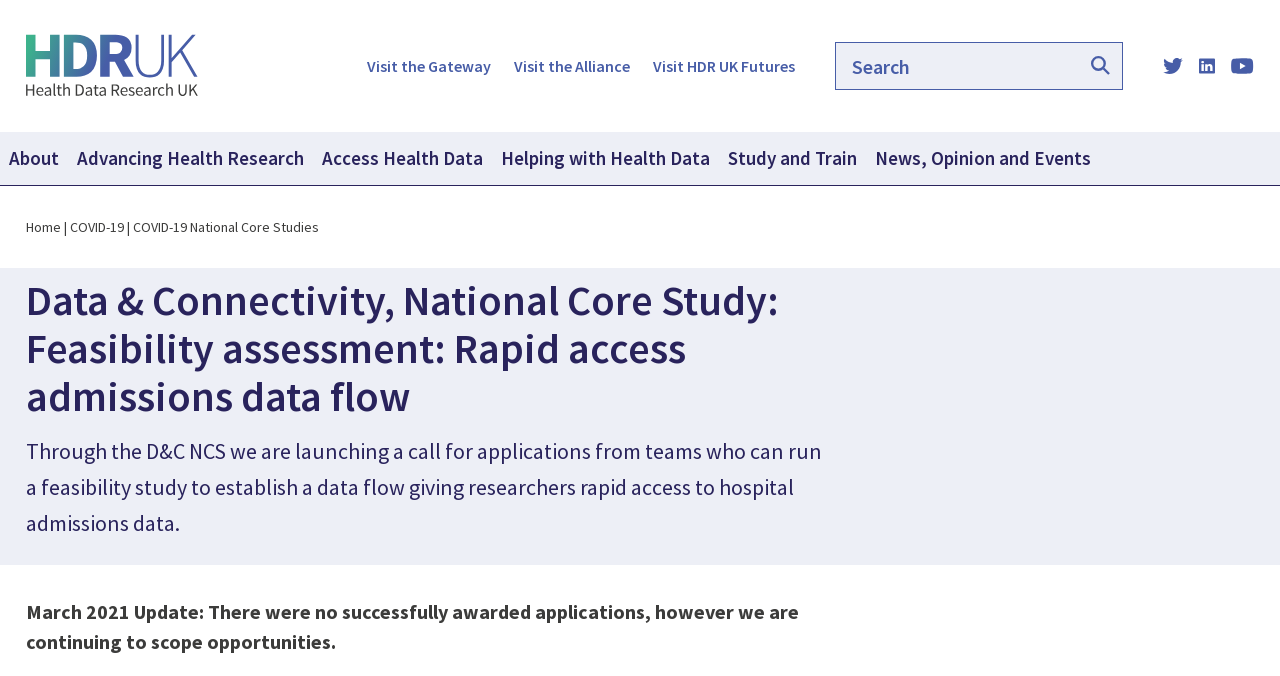Use a single word or phrase to answer this question: 
What is the main topic of the webpage?

Rapid access admissions data flow